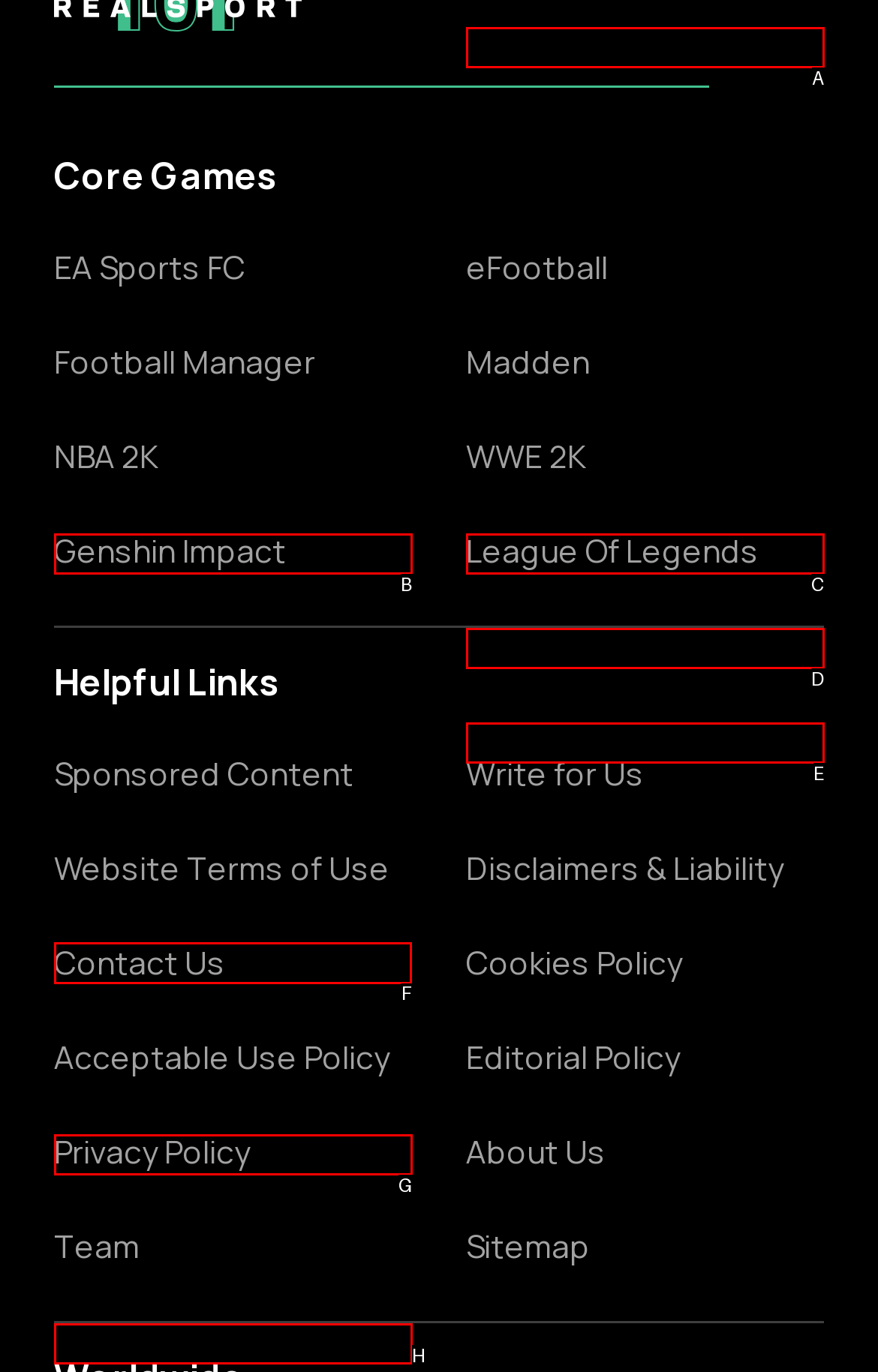From the given choices, which option should you click to complete this task: Contact Us? Answer with the letter of the correct option.

F